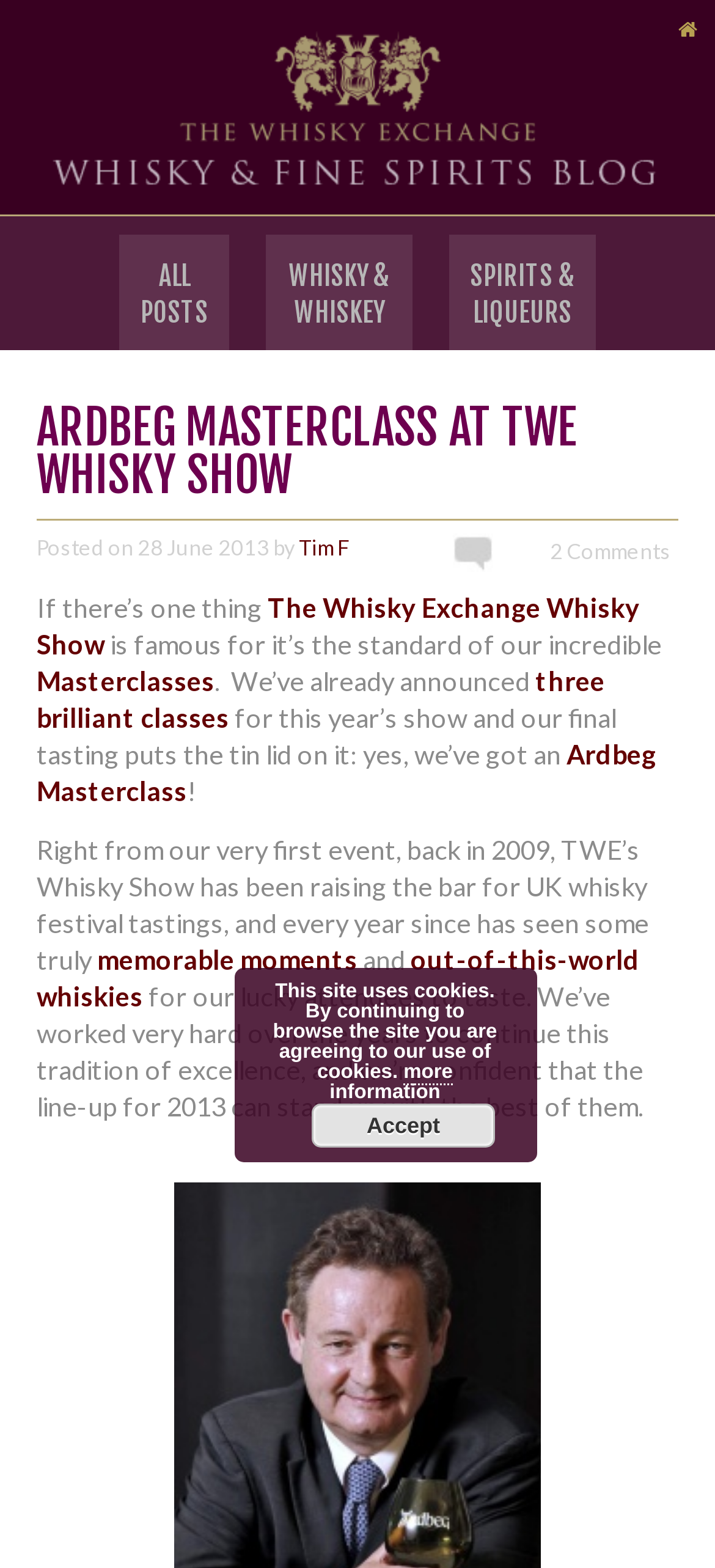Please respond to the question with a concise word or phrase:
Who posted the article?

Tim F